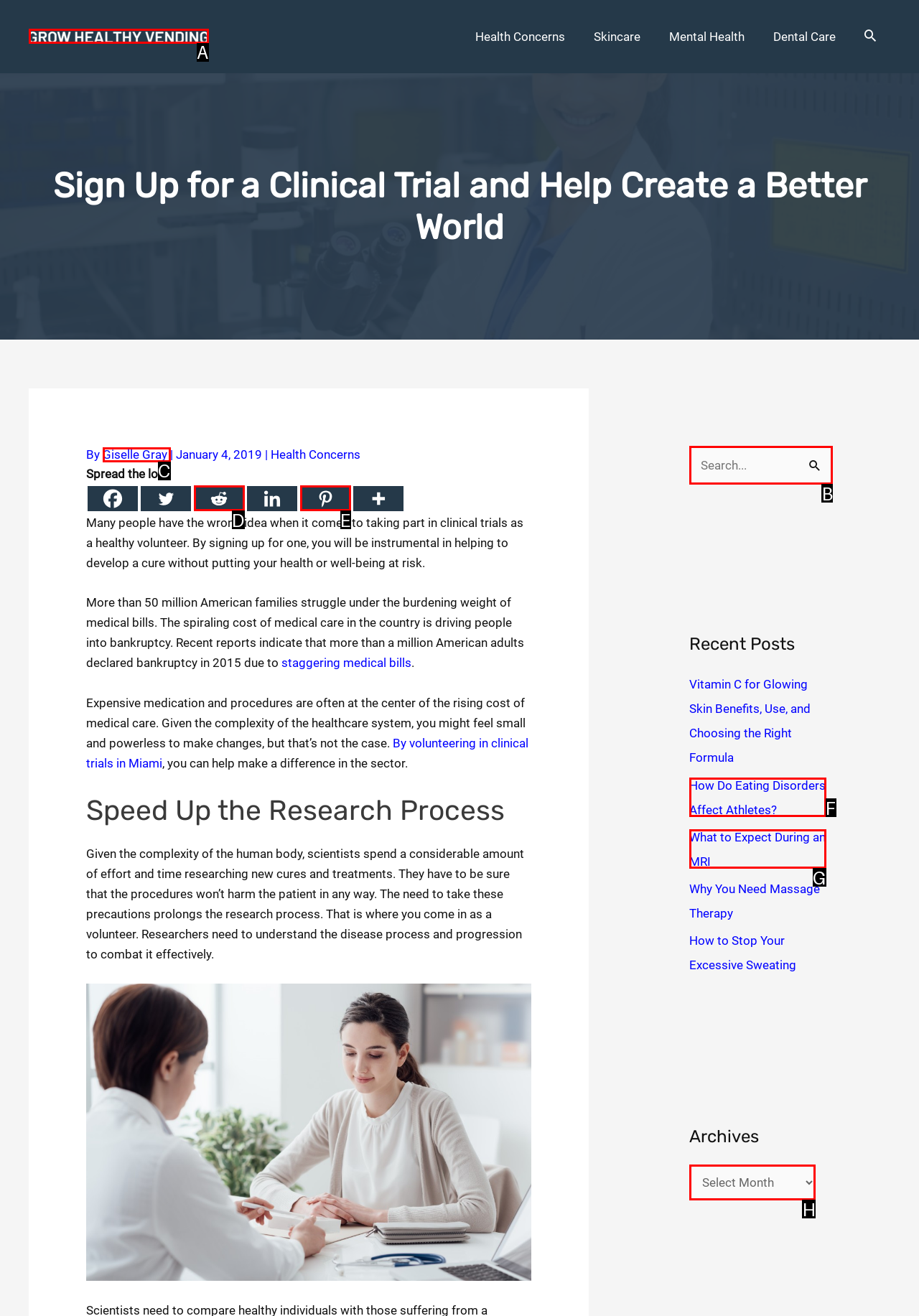Point out the letter of the HTML element you should click on to execute the task: Search for a keyword
Reply with the letter from the given options.

B